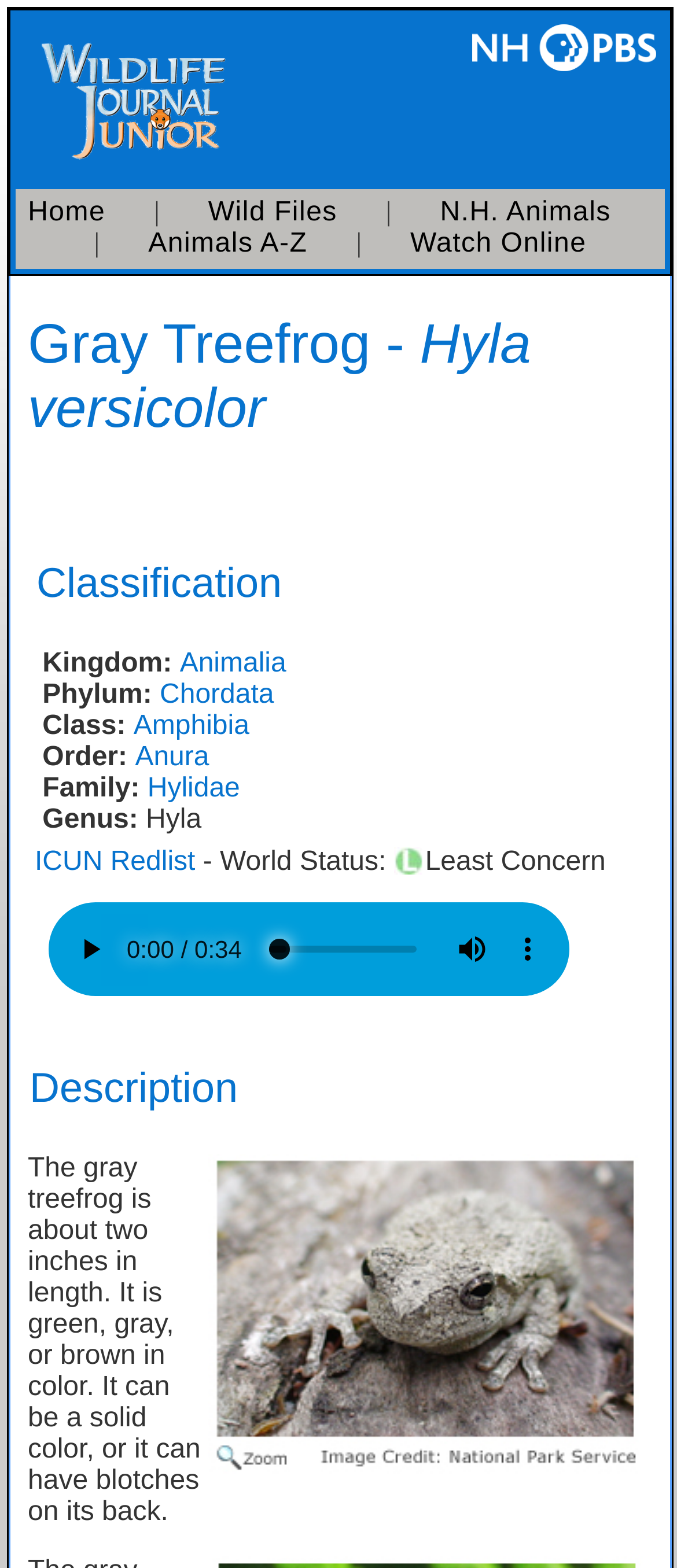Specify the bounding box coordinates of the area that needs to be clicked to achieve the following instruction: "Click the 'Home' link".

[0.041, 0.126, 0.156, 0.145]